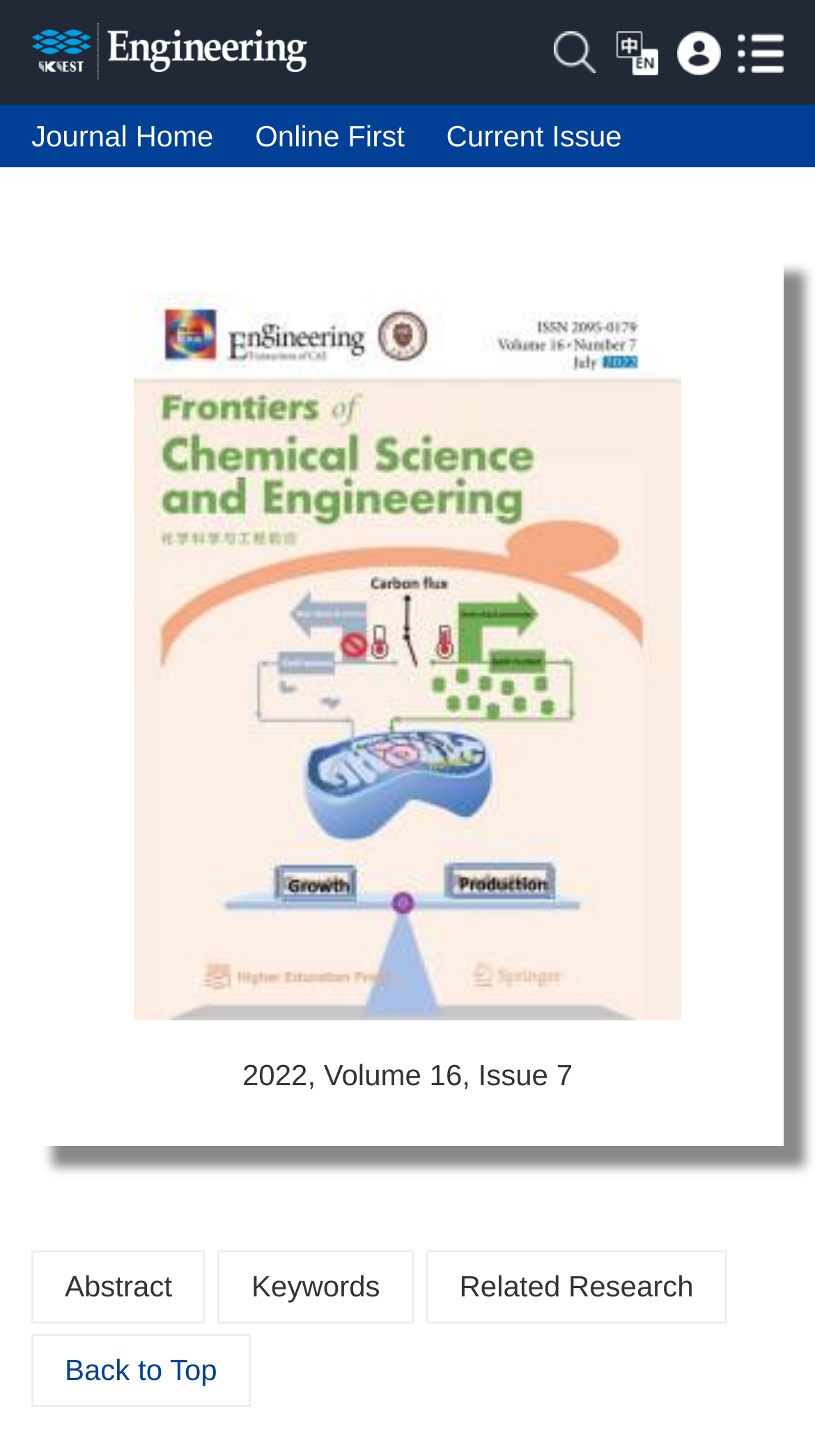Locate the bounding box for the described UI element: "Back to Top". Ensure the coordinates are four float numbers between 0 and 1, formatted as [left, top, right, bottom].

[0.038, 0.916, 0.307, 0.974]